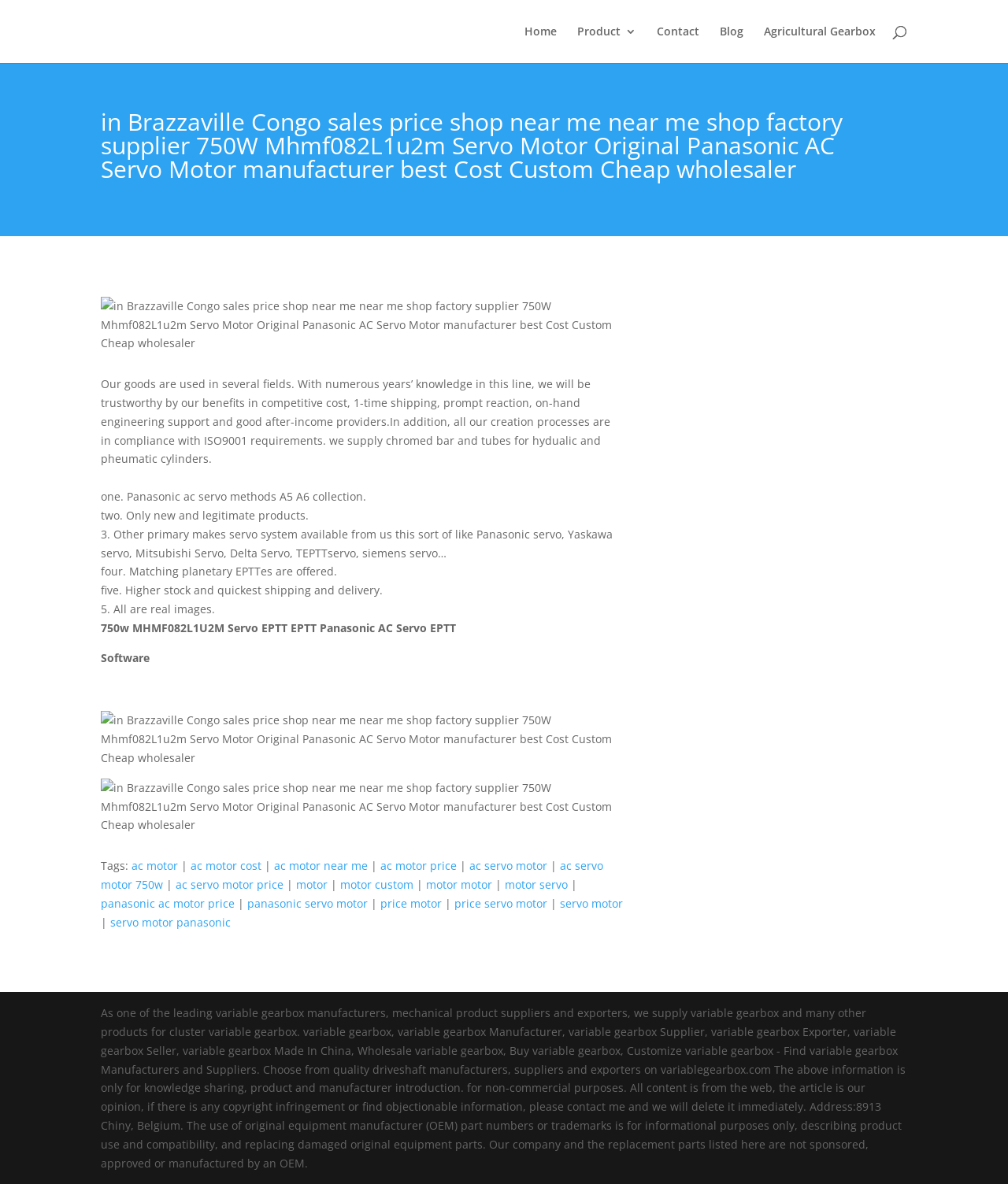Indicate the bounding box coordinates of the element that must be clicked to execute the instruction: "Search for products". The coordinates should be given as four float numbers between 0 and 1, i.e., [left, top, right, bottom].

[0.1, 0.0, 0.9, 0.001]